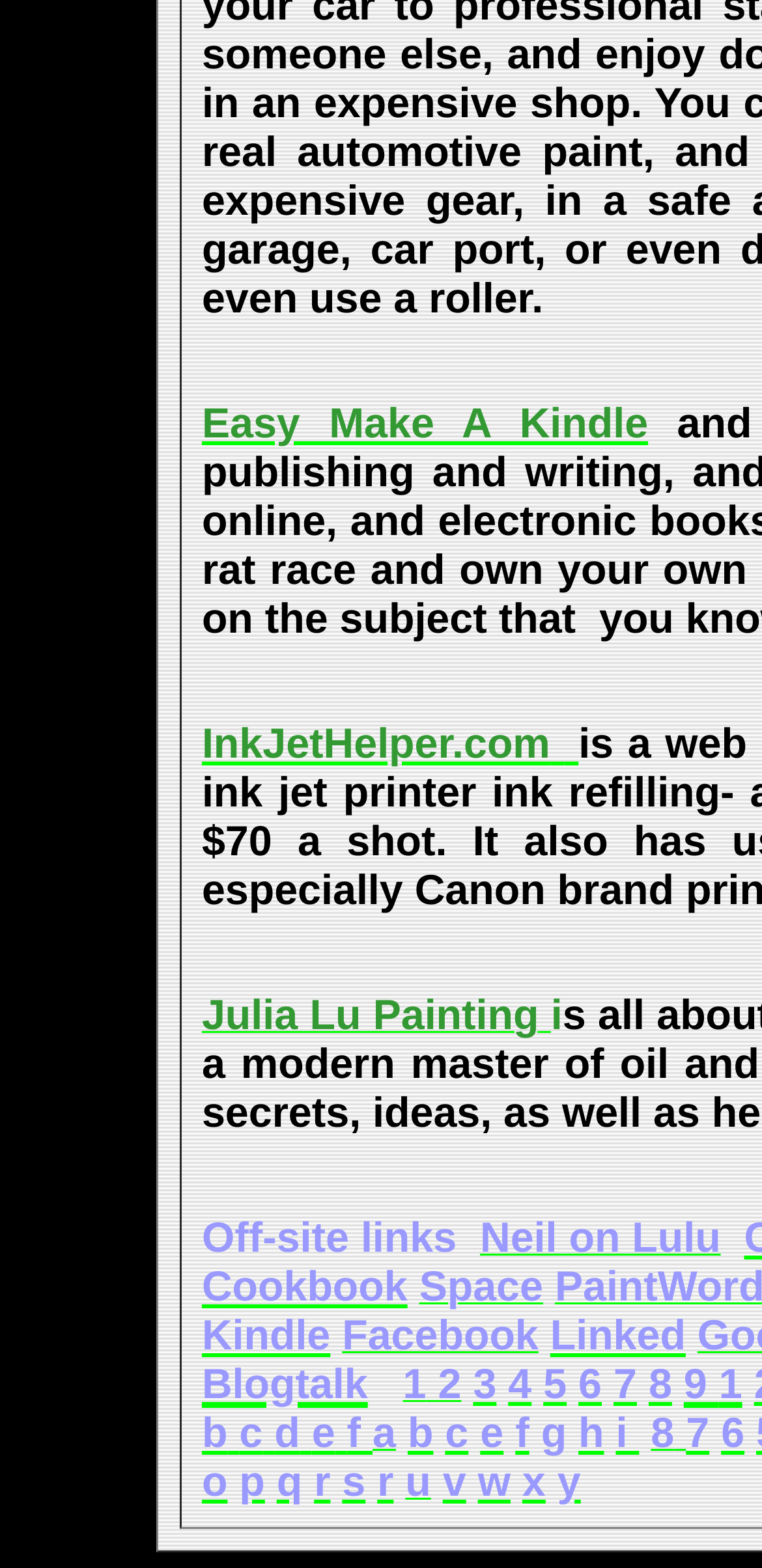Provide the bounding box coordinates for the specified HTML element described in this description: "2". The coordinates should be four float numbers ranging from 0 to 1, in the format [left, top, right, bottom].

[0.559, 0.882, 0.605, 0.895]